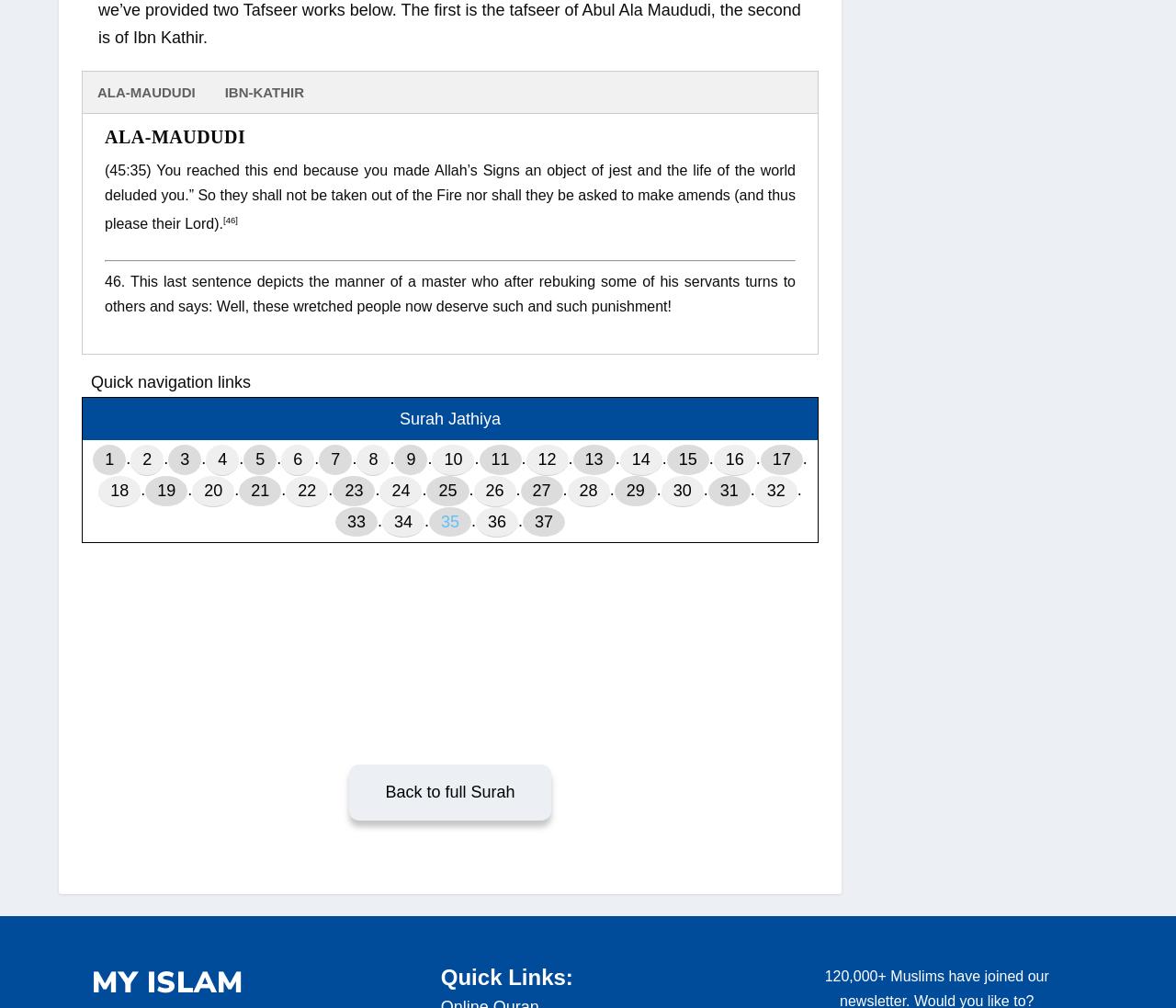Please give the bounding box coordinates of the area that should be clicked to fulfill the following instruction: "Click the link 1". The coordinates should be in the format of four float numbers from 0 to 1, i.e., [left, top, right, bottom].

[0.079, 0.442, 0.107, 0.472]